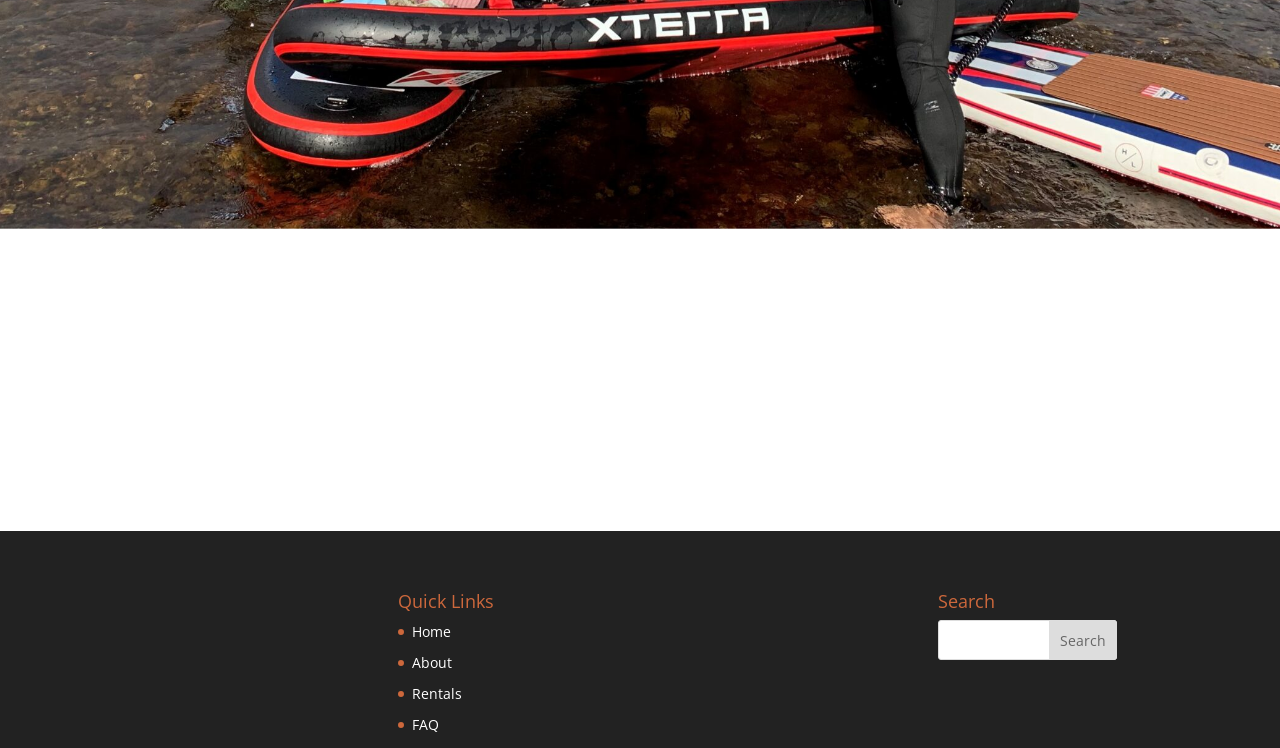What is the text at the top of the page?
Using the details shown in the screenshot, provide a comprehensive answer to the question.

The text at the top of the page is a static text element that reads 'Questions are the root of all answers.', which may be a motivational or inspirational quote.